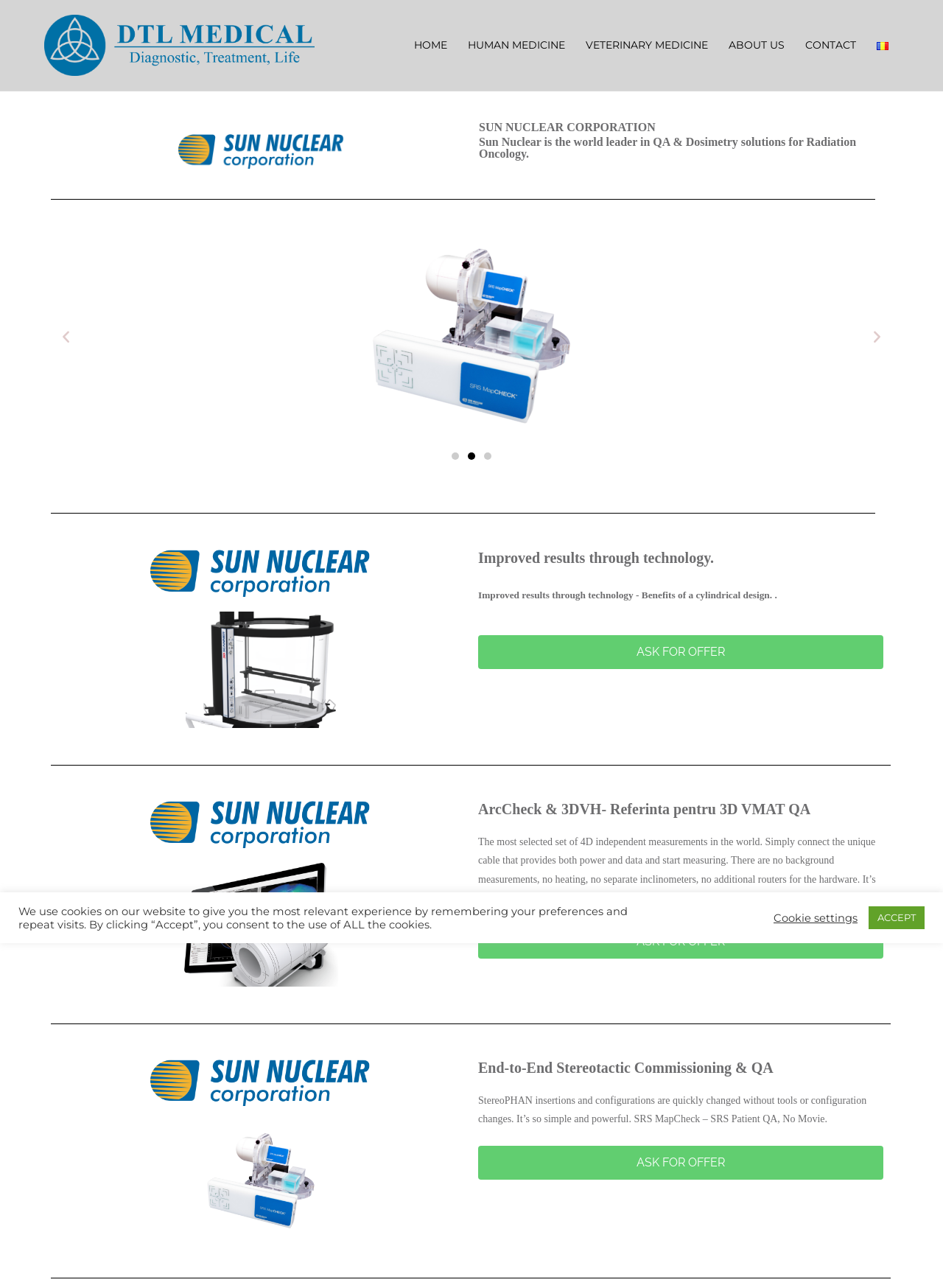Give an extensive and precise description of the webpage.

The webpage is about Dosimetry solutions provided by DTL Medical. At the top left, there is a logo of DTL Medical, which is an image accompanied by a link to the company's homepage. 

To the right of the logo, there is a navigation menu consisting of six links: HOME, HUMAN MEDICINE, VETERINARY MEDICINE, ABOUT US, CONTACT, and Română. The Română link is accompanied by a small flag icon.

Below the navigation menu, there is a prominent heading that reads "SUN NUCLEAR CORPORATION Sun Nuclear is the world leader in QA & Dosimetry solutions for Radiation Oncology." This heading is accompanied by an image of a scanner.

To the right of the scanner image, there are three buttons to navigate through slides. Below these buttons, there is a heading that reads "Improved results through technology." This heading is followed by another heading that provides more details about the benefits of a cylindrical design.

Further down, there is a call-to-action button that reads "ASK FOR OFFER". Below this button, there are several sections that describe different products or services offered by DTL Medical, including ArcCheck & 3DVH, and End-to-End Stereotactic Commissioning & QA. Each section has a heading, a brief description, and a call-to-action button to "ASK FOR OFFER".

At the bottom of the page, there is a notification about the use of cookies on the website. The notification provides options to accept all cookies, view cookie settings, or accept the cookies.